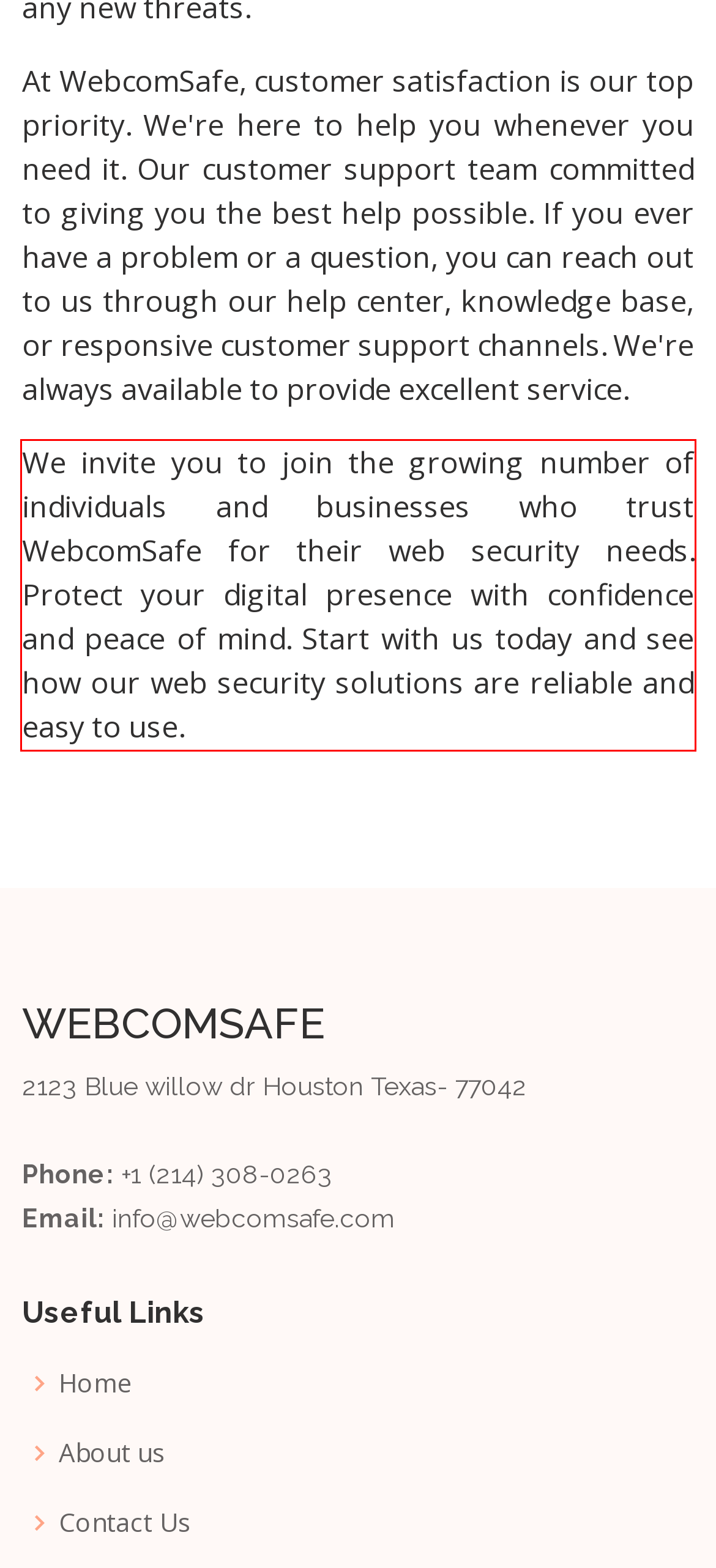You are provided with a screenshot of a webpage featuring a red rectangle bounding box. Extract the text content within this red bounding box using OCR.

We invite you to join the growing number of individuals and businesses who trust WebcomSafe for their web security needs. Protect your digital presence with confidence and peace of mind. Start with us today and see how our web security solutions are reliable and easy to use.